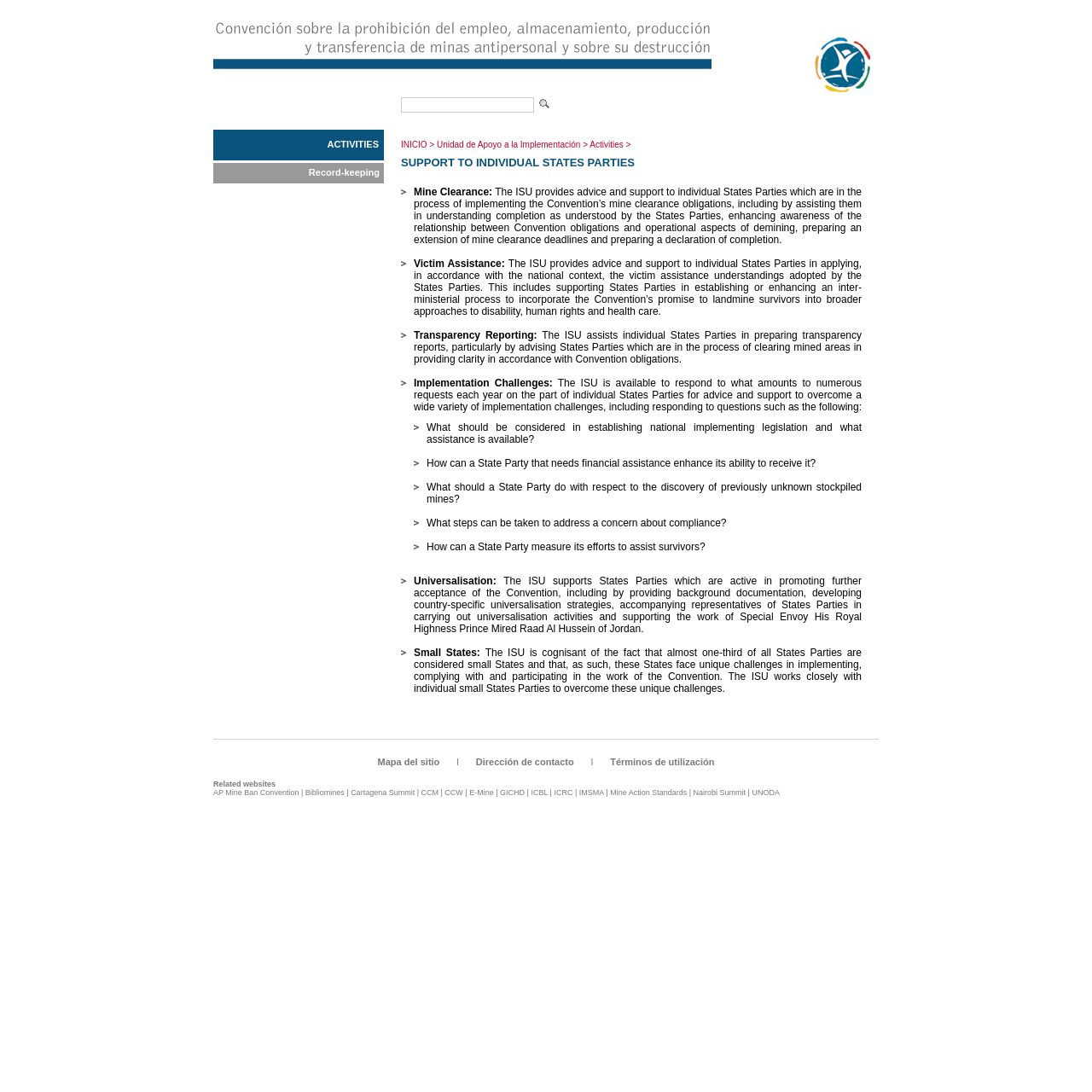Locate the bounding box for the described UI element: "Facing Justice". Ensure the coordinates are four float numbers between 0 and 1, formatted as [left, top, right, bottom].

None